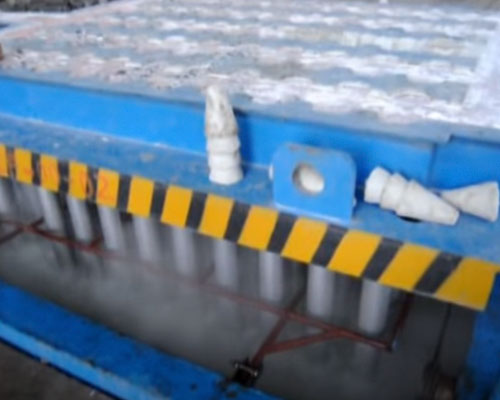What is the goal of companies like AdTech in aluminum alloy applications? Please answer the question using a single word or phrase based on the image.

Enhancing production efficiency